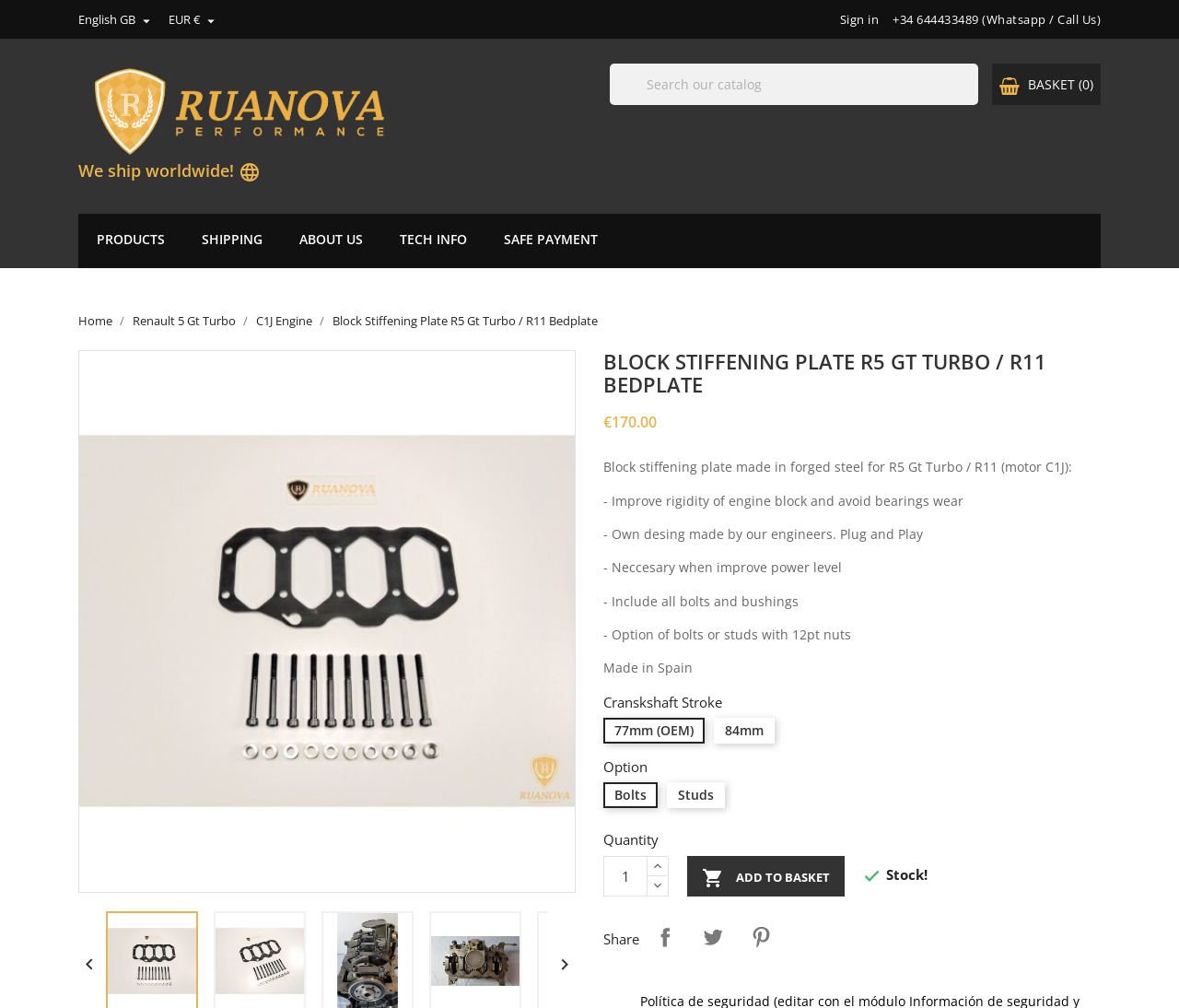Determine the bounding box coordinates of the section I need to click to execute the following instruction: "Click on PRODUCTS". Provide the coordinates as four float numbers between 0 and 1, i.e., [left, top, right, bottom].

[0.066, 0.213, 0.155, 0.266]